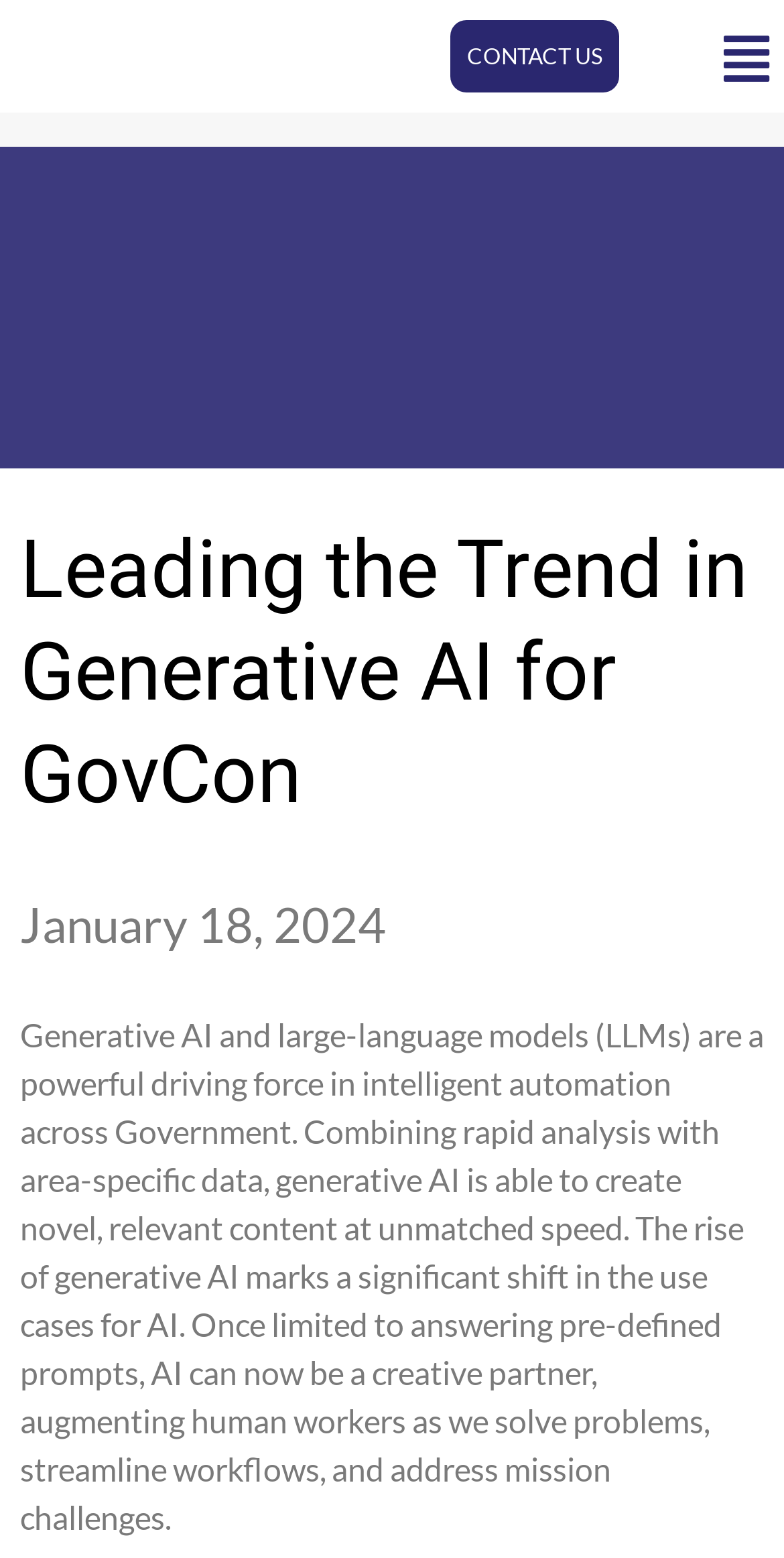Provide the bounding box coordinates of the UI element that matches the description: "Contact Us".

[0.575, 0.013, 0.79, 0.059]